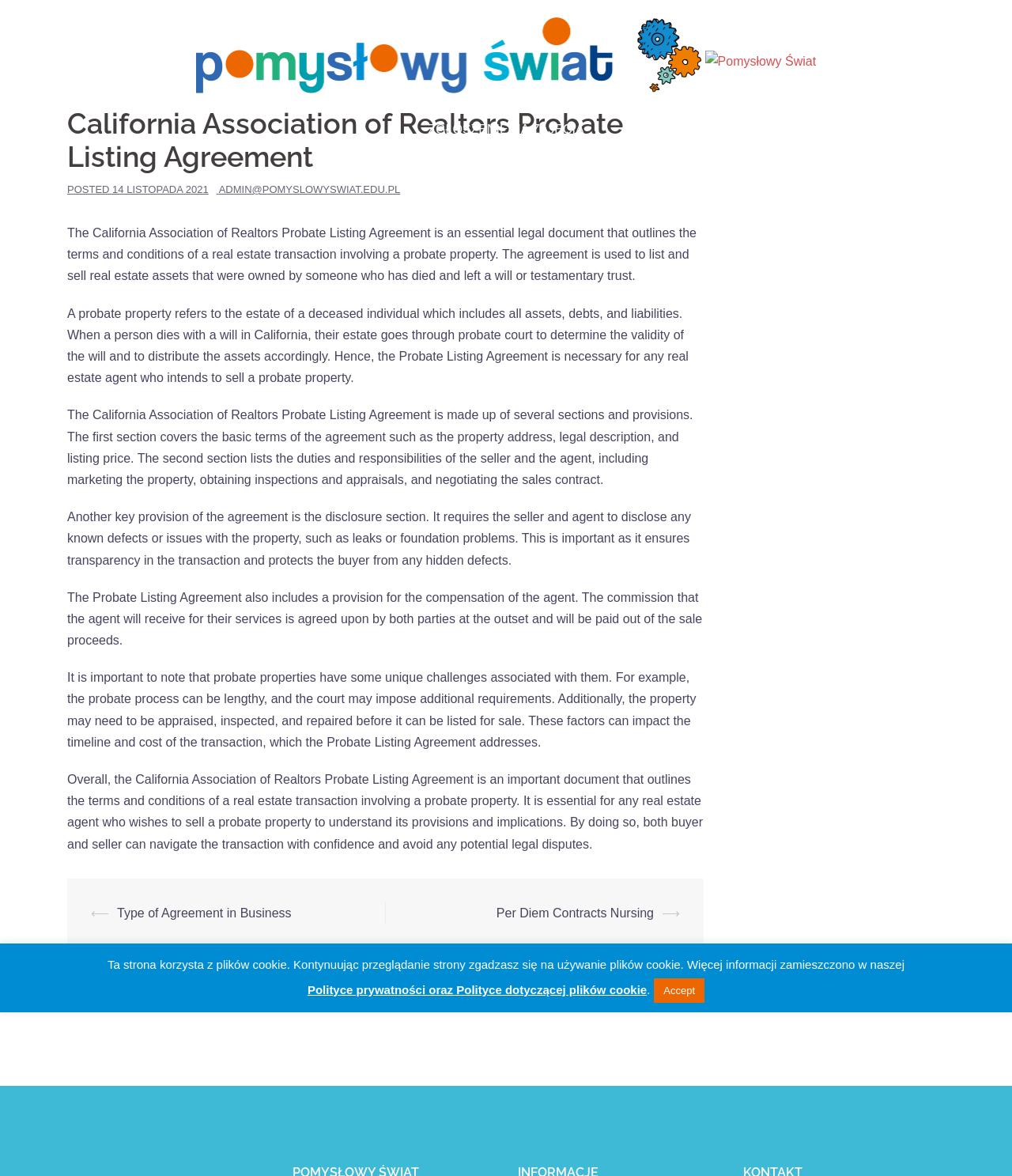What is the significance of the probate process in real estate transactions?
Using the picture, provide a one-word or short phrase answer.

Can be lengthy and impose additional requirements